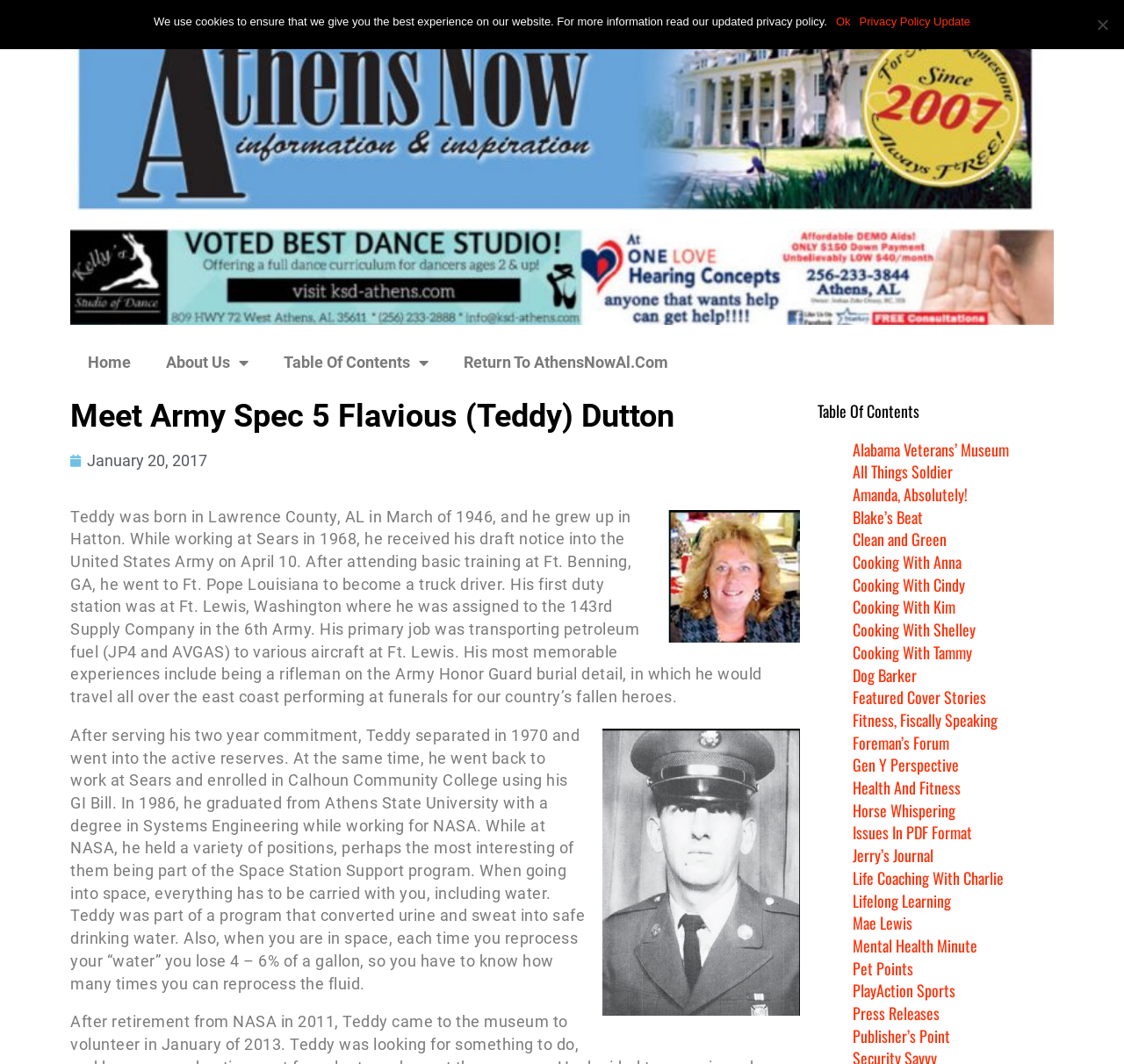What is Teddy's job in the 143rd Supply Company?
Please use the image to provide an in-depth answer to the question.

According to the webpage, Teddy's primary job was transporting petroleum fuel (JP4 and AVGAS) to various aircraft at Ft. Lewis, which is mentioned in the second paragraph of the webpage.